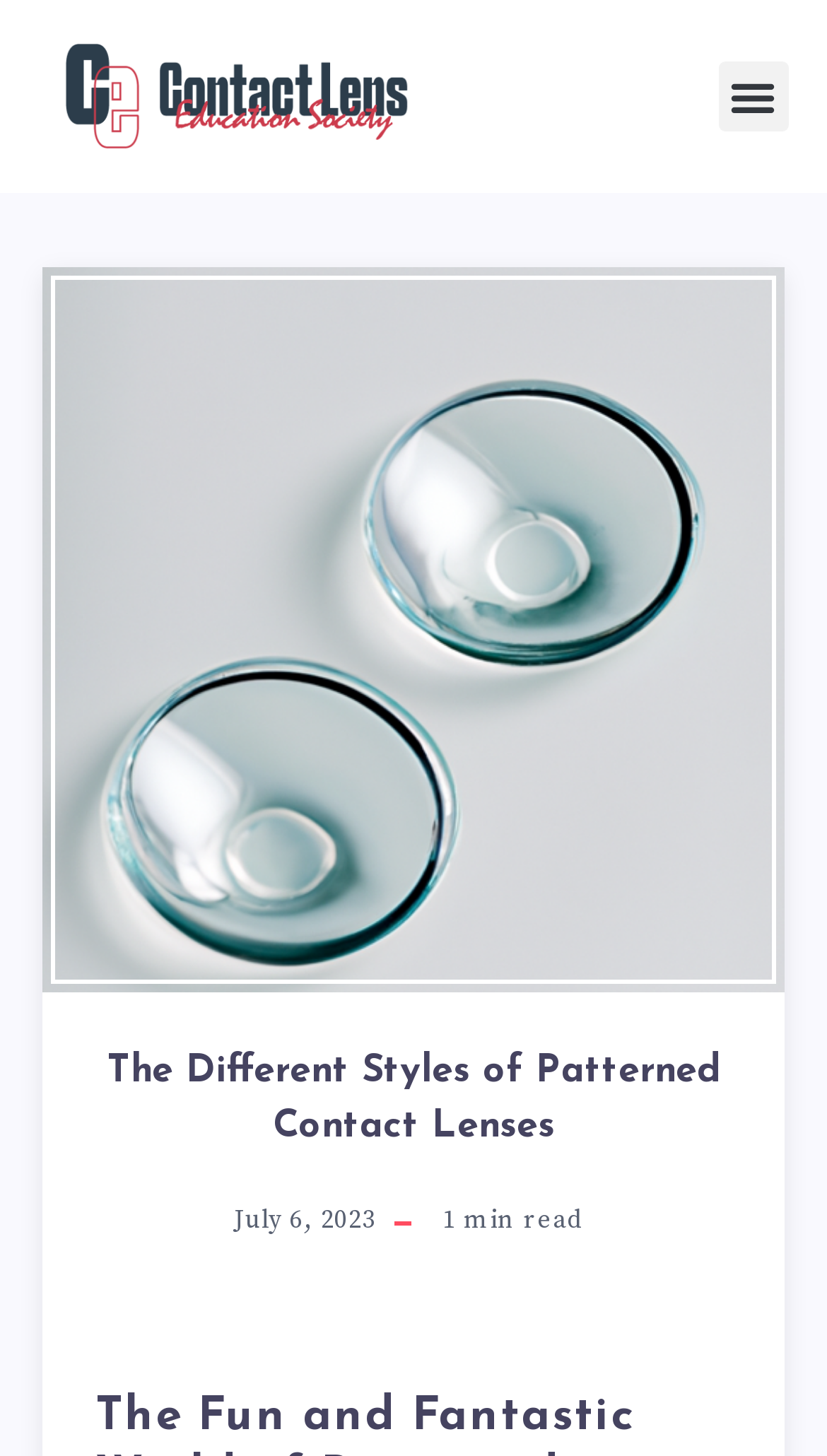What is the purpose of the button at the top right corner?
Answer the question using a single word or phrase, according to the image.

Menu Toggle